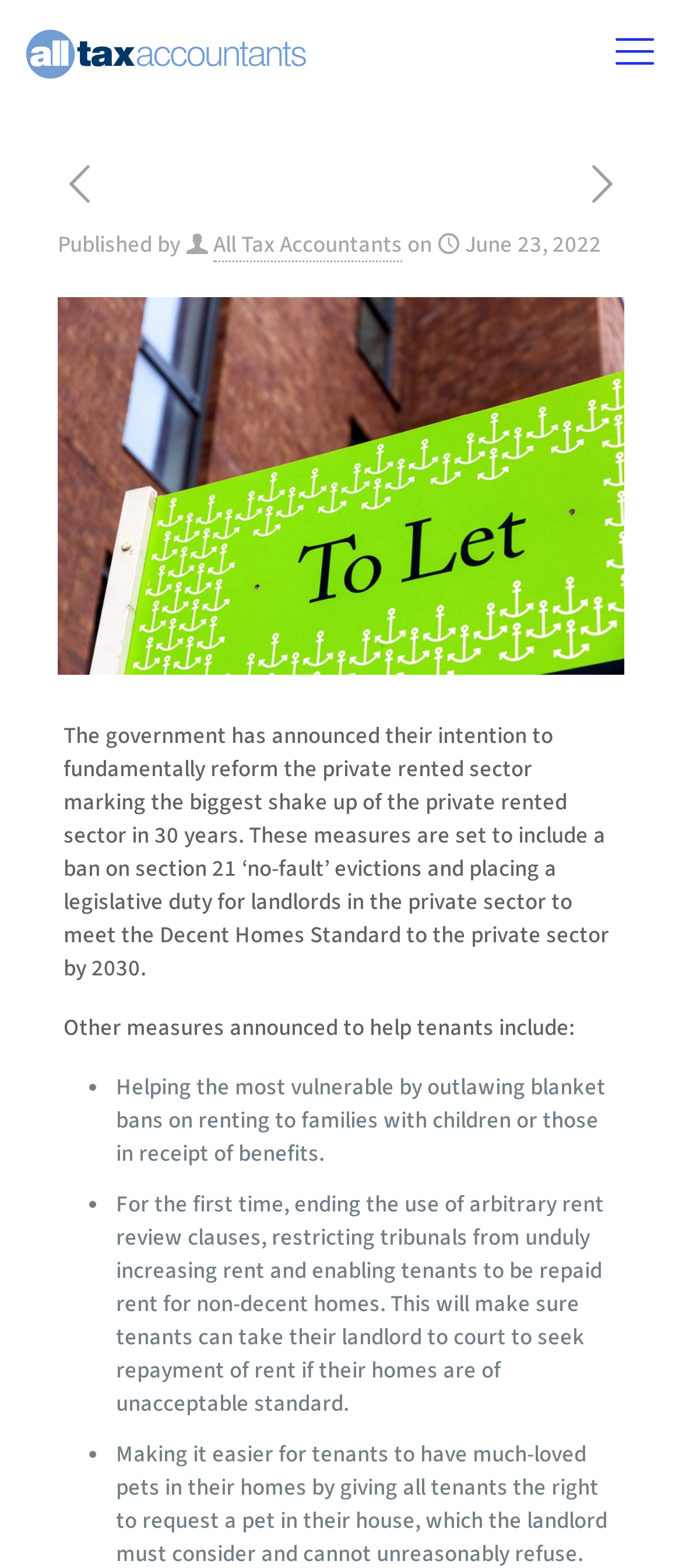What is the author of the article?
Based on the visual details in the image, please answer the question thoroughly.

The author of the article can be found in the header section of the webpage, where it says 'Published by' followed by the author's name, which is 'All Tax Accountants'.